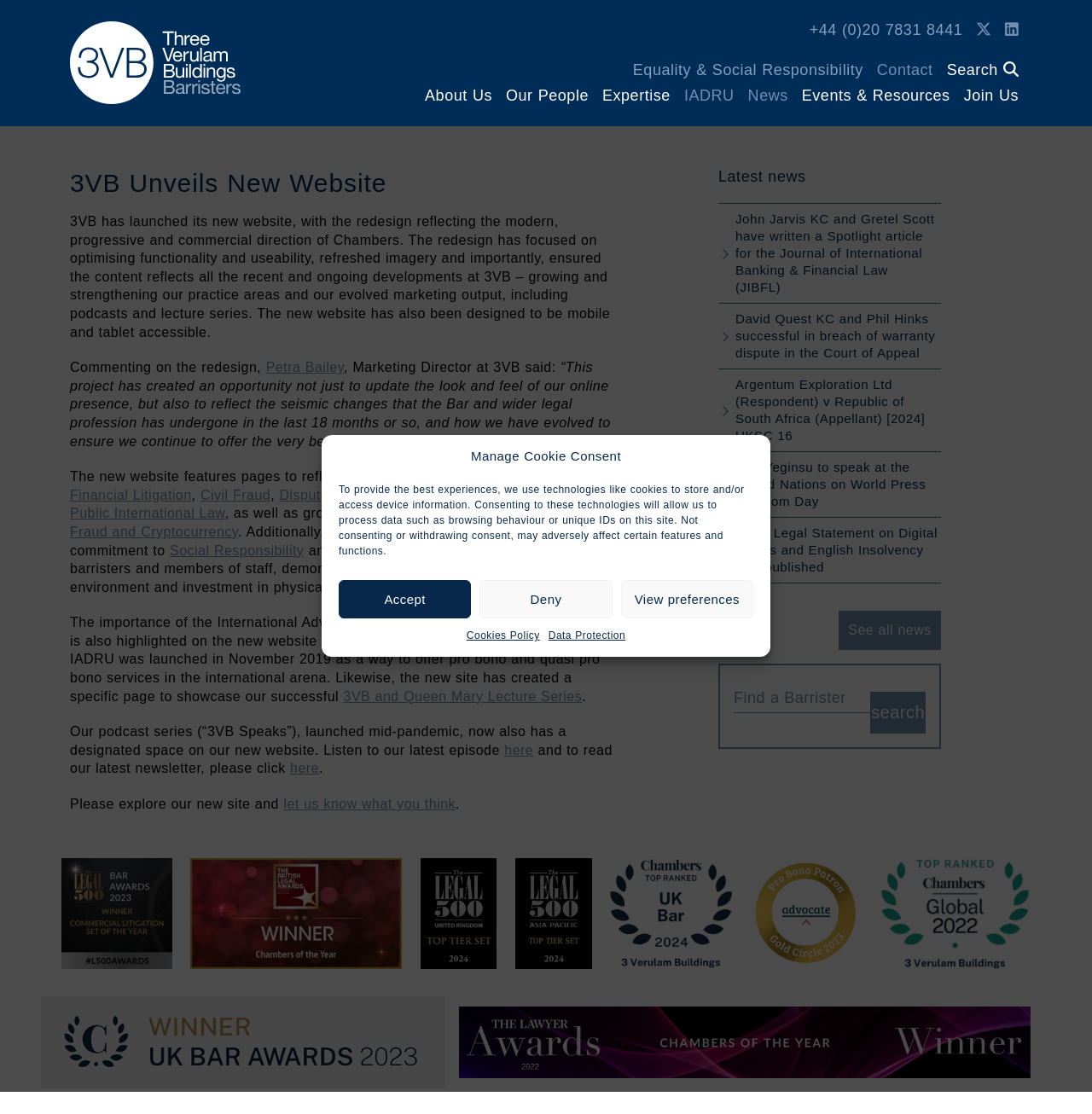Determine the bounding box coordinates of the section to be clicked to follow the instruction: "Go to Twitter page". The coordinates should be given as four float numbers between 0 and 1, formatted as [left, top, right, bottom].

[0.894, 0.019, 0.908, 0.034]